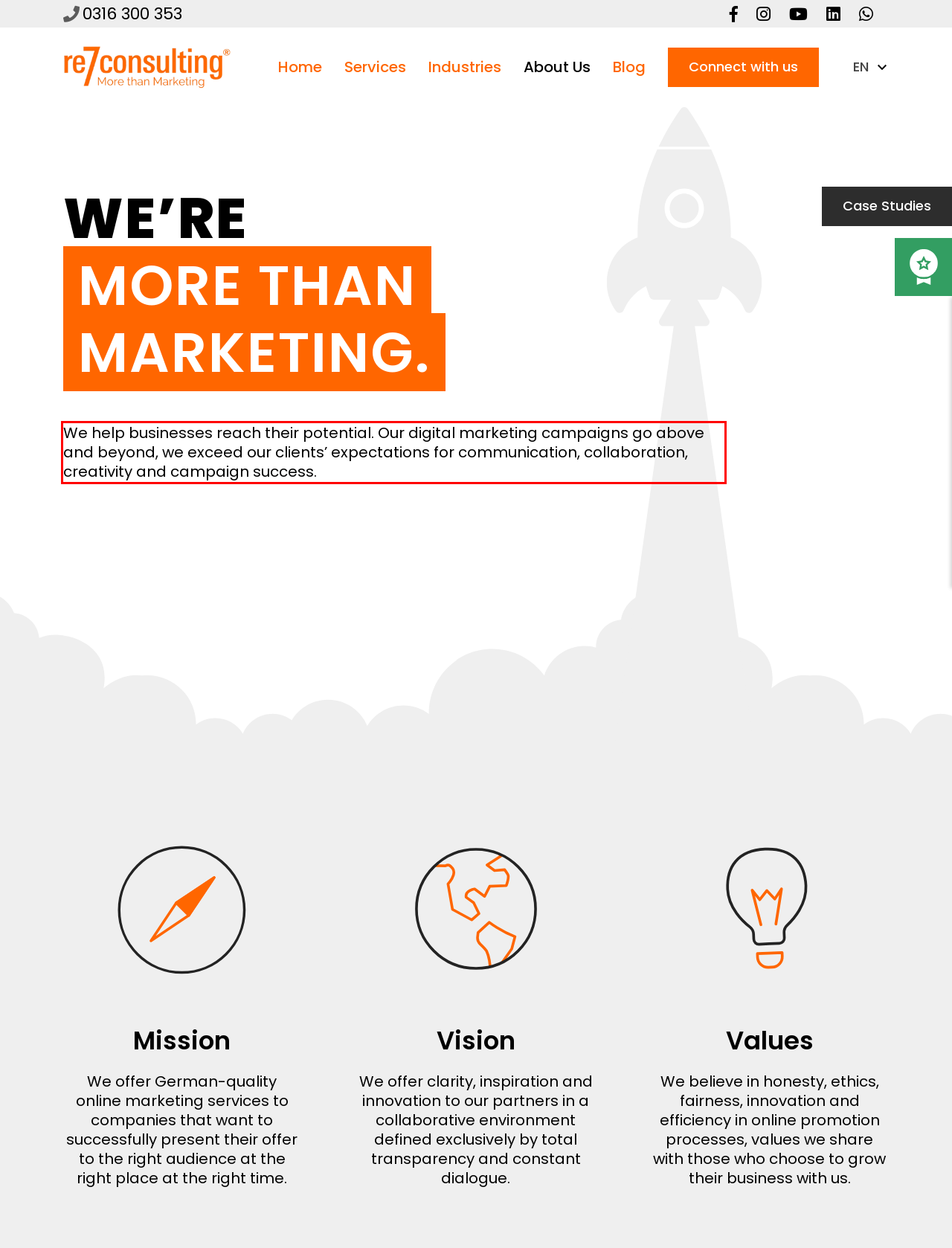You have a screenshot of a webpage with a red bounding box. Identify and extract the text content located inside the red bounding box.

We help businesses reach their potential. Our digital marketing campaigns go above and beyond, we exceed our clients’ expectations for communication, collaboration, creativity and campaign success.